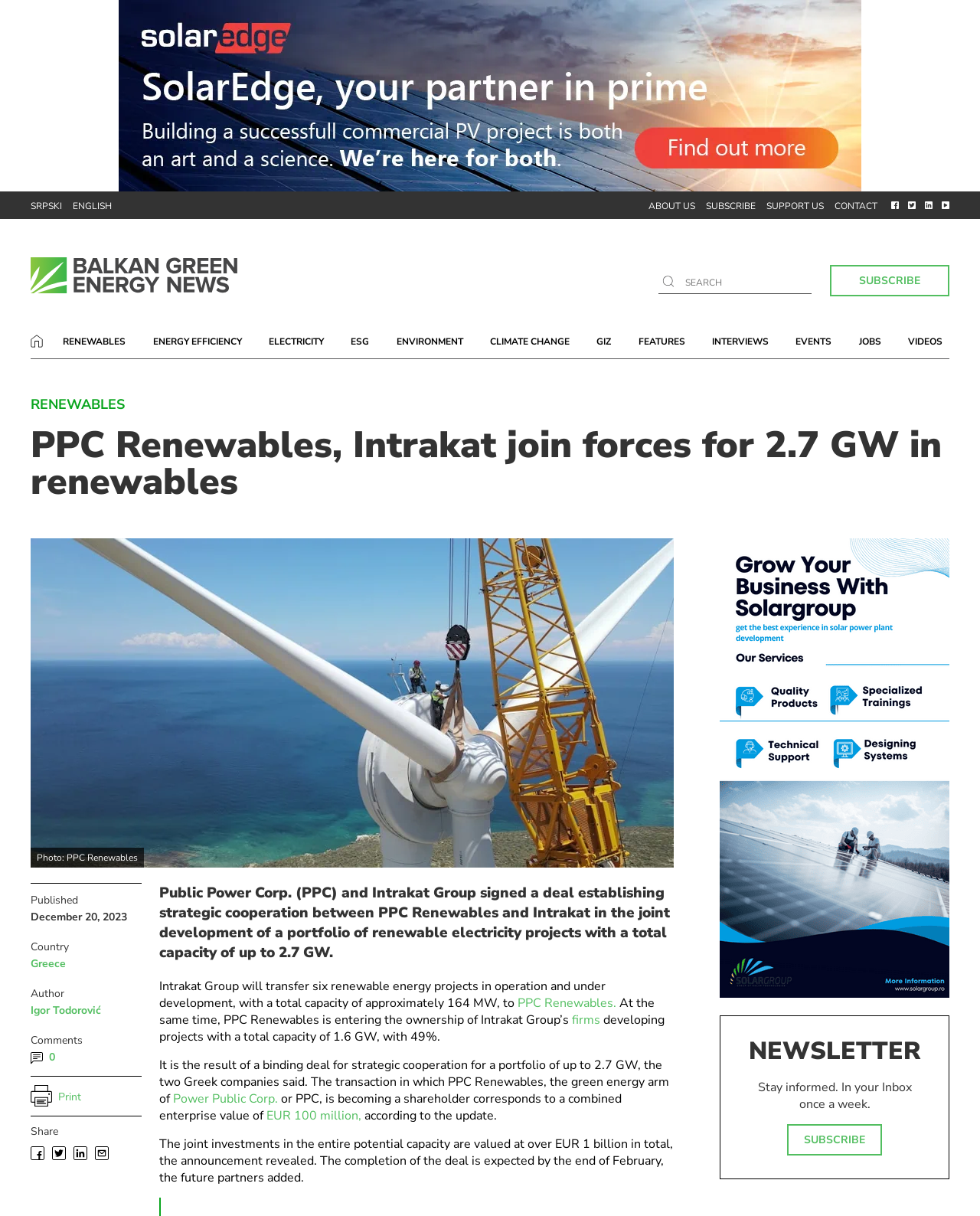Bounding box coordinates are specified in the format (top-left x, top-left y, bottom-right x, bottom-right y). All values are floating point numbers bounded between 0 and 1. Please provide the bounding box coordinate of the region this sentence describes: Power Public Corp.

[0.177, 0.897, 0.284, 0.911]